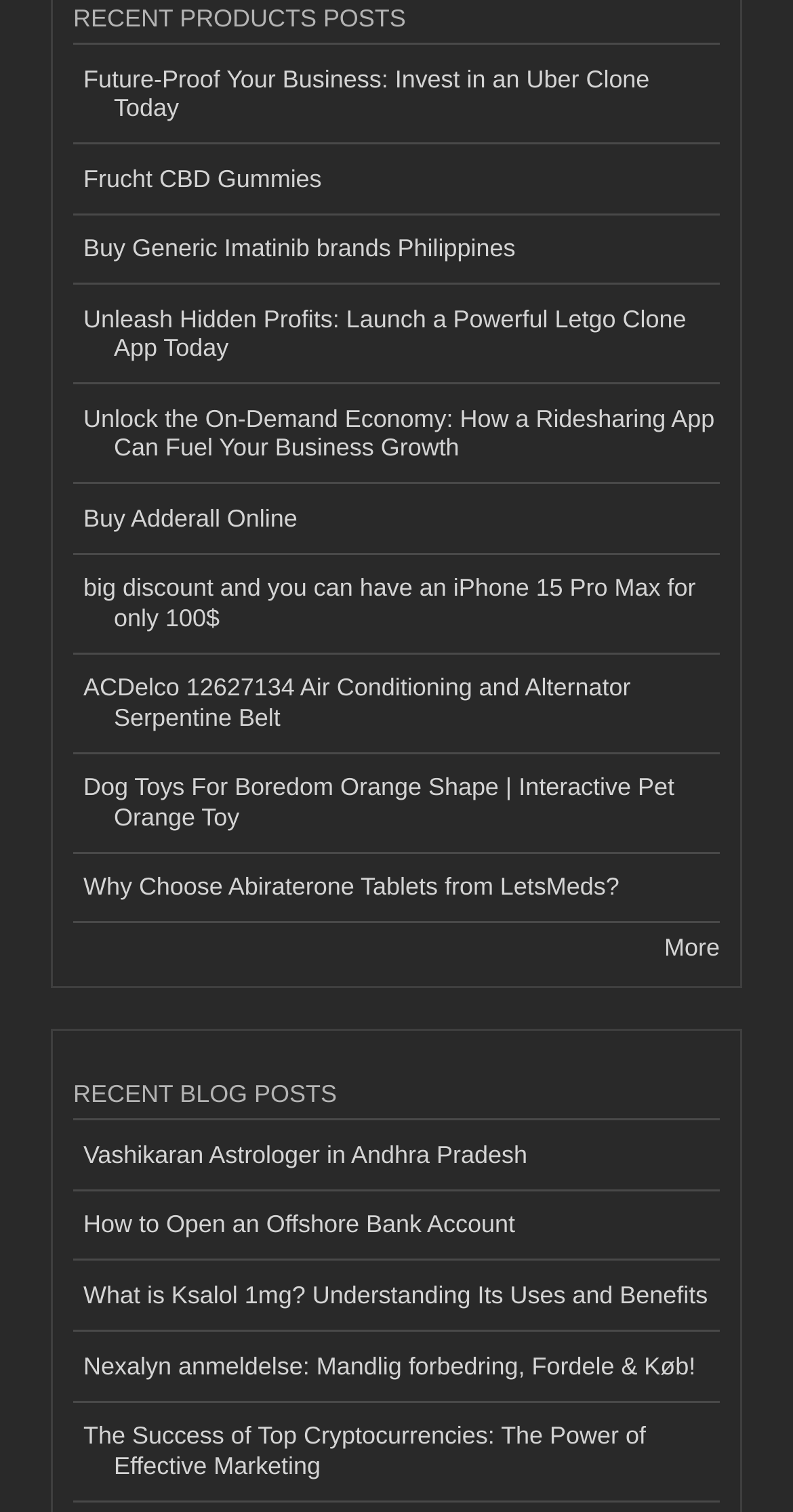What is the category of the first post?
Please ensure your answer is as detailed and informative as possible.

The first post is 'Future-Proof Your Business: Invest in an Uber Clone Today', which suggests that it belongs to the business category.